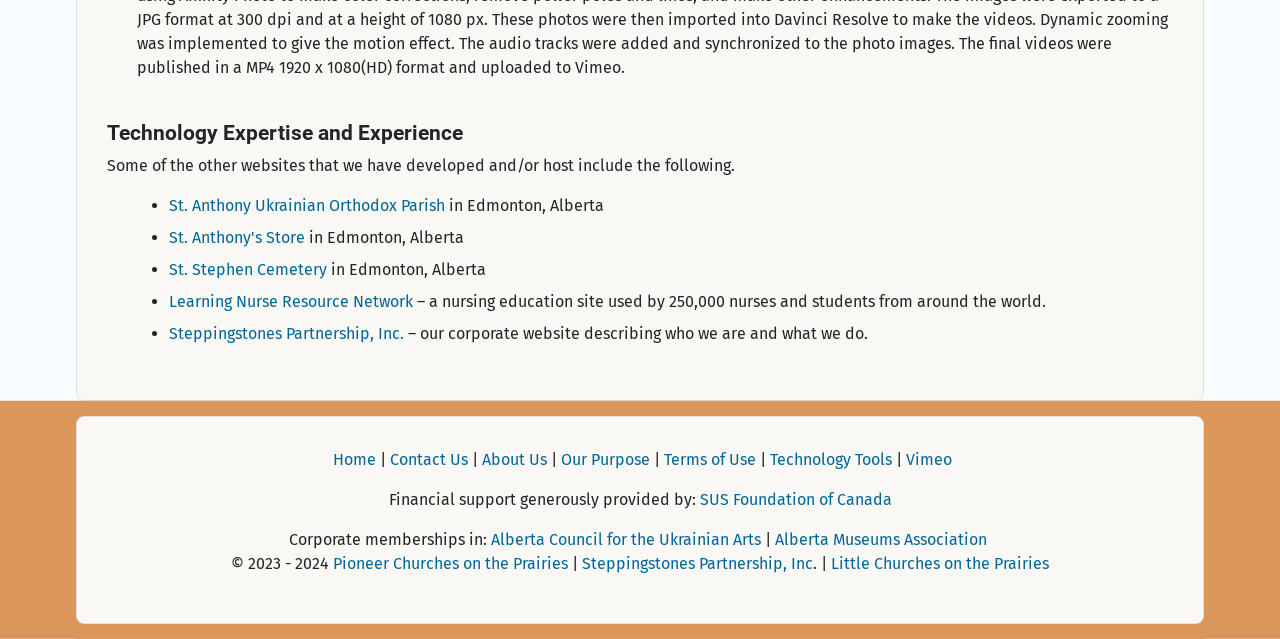Please find the bounding box coordinates of the clickable region needed to complete the following instruction: "Check the Terms of Use". The bounding box coordinates must consist of four float numbers between 0 and 1, i.e., [left, top, right, bottom].

[0.518, 0.704, 0.59, 0.733]